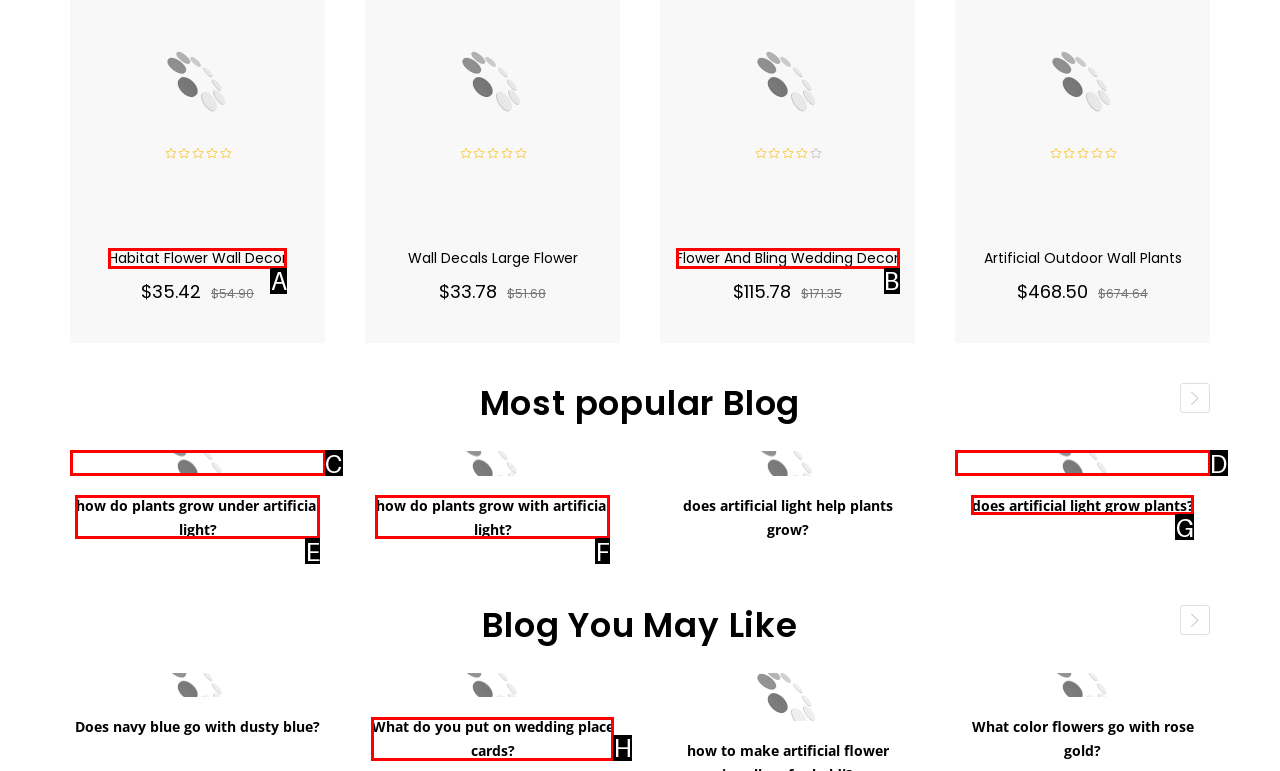From the provided options, which letter corresponds to the element described as: Flower And Bling Wedding Decor
Answer with the letter only.

B